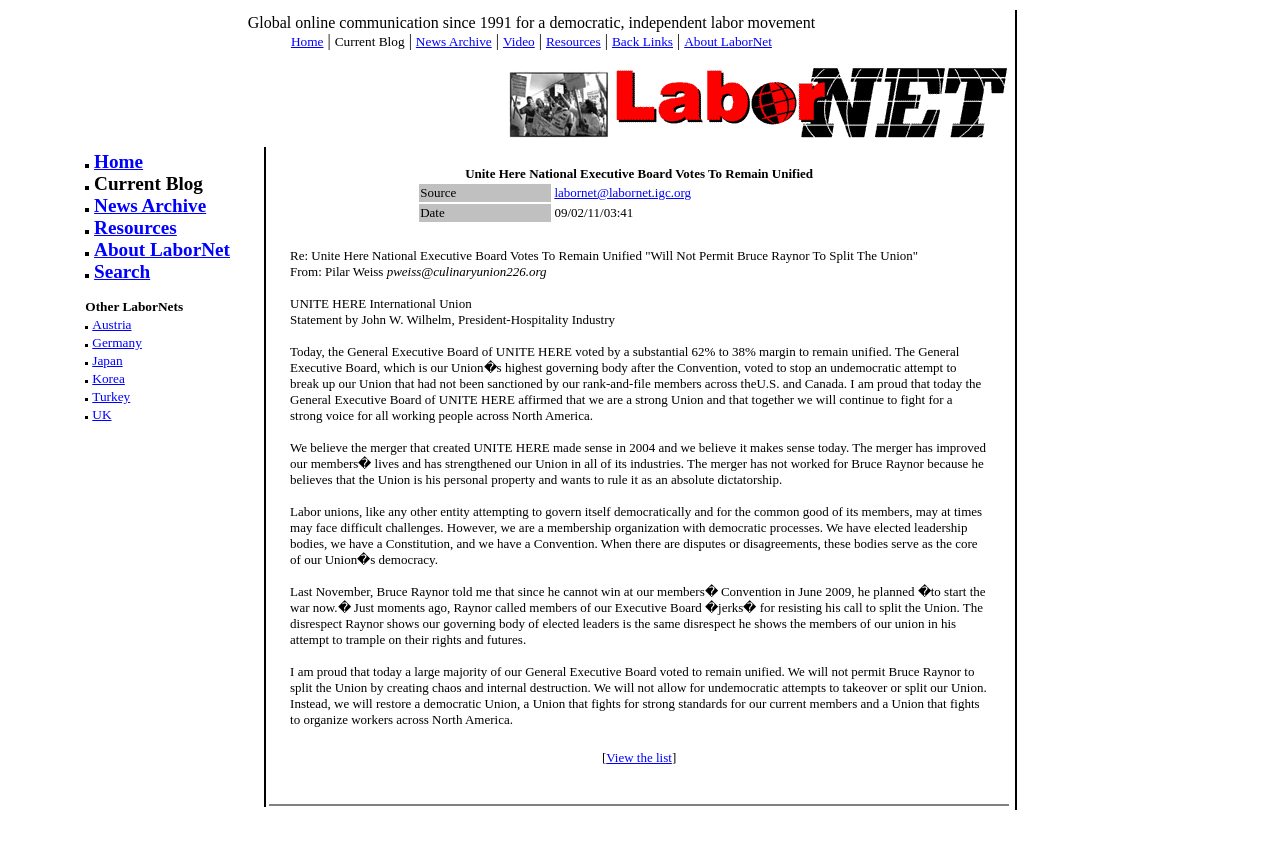Could you indicate the bounding box coordinates of the region to click in order to complete this instruction: "View the list".

[0.474, 0.891, 0.525, 0.909]